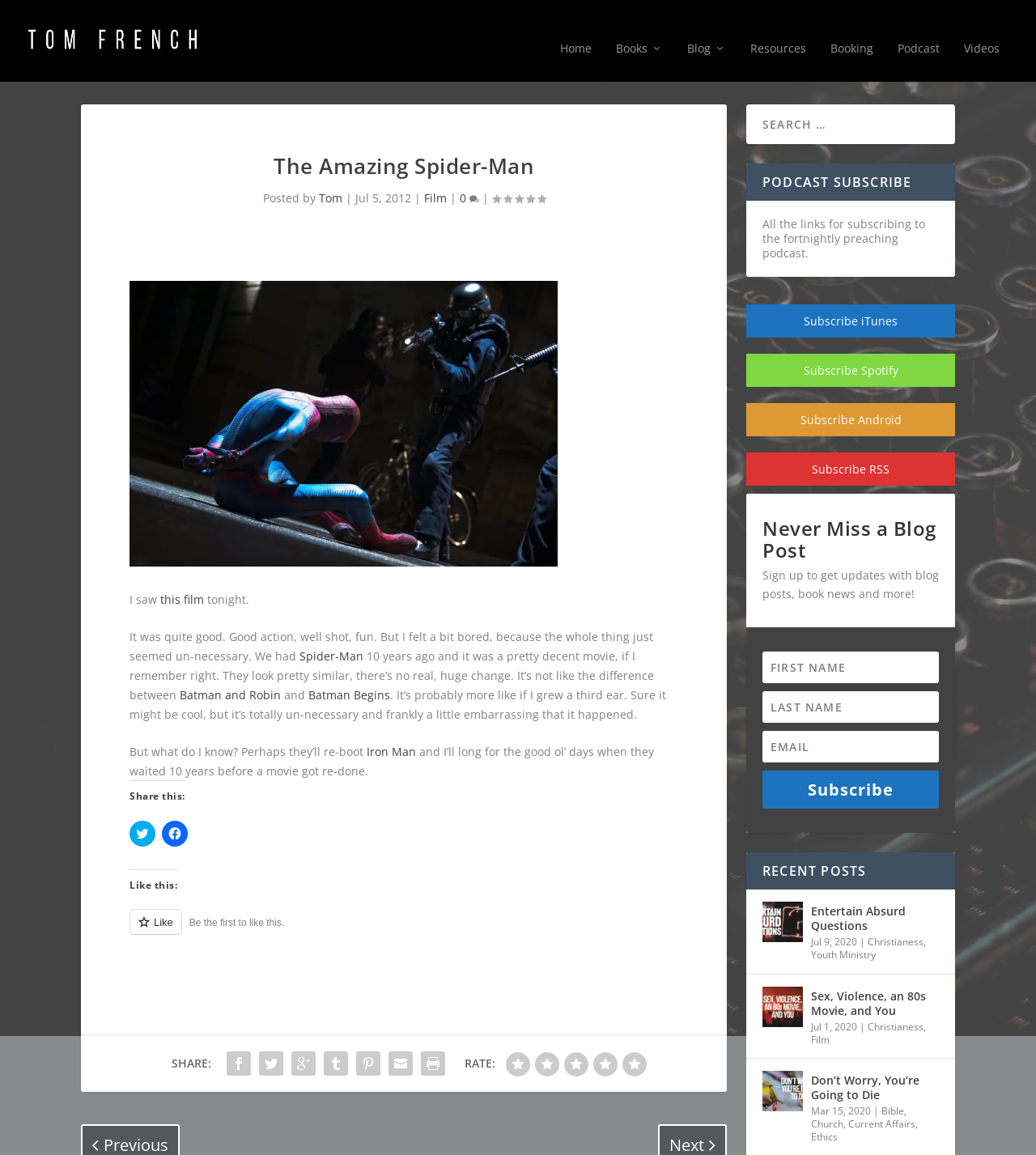Answer the question below with a single word or a brief phrase: 
What is the topic of the recent post 'Entertain Absurd Questions'?

Christianess